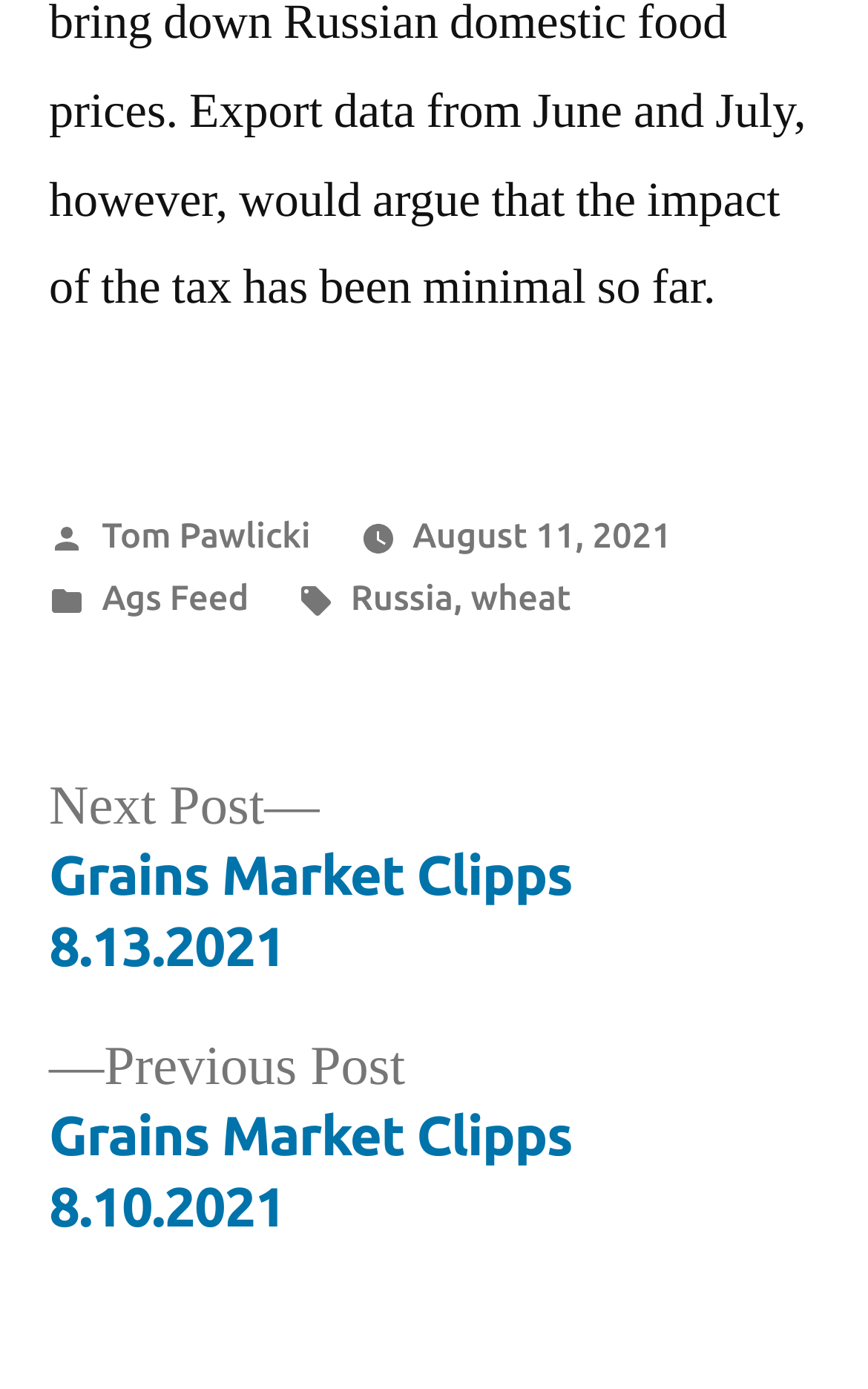For the following element description, predict the bounding box coordinates in the format (top-left x, top-left y, bottom-right x, bottom-right y). All values should be floating point numbers between 0 and 1. Description: wheat

[0.542, 0.415, 0.658, 0.444]